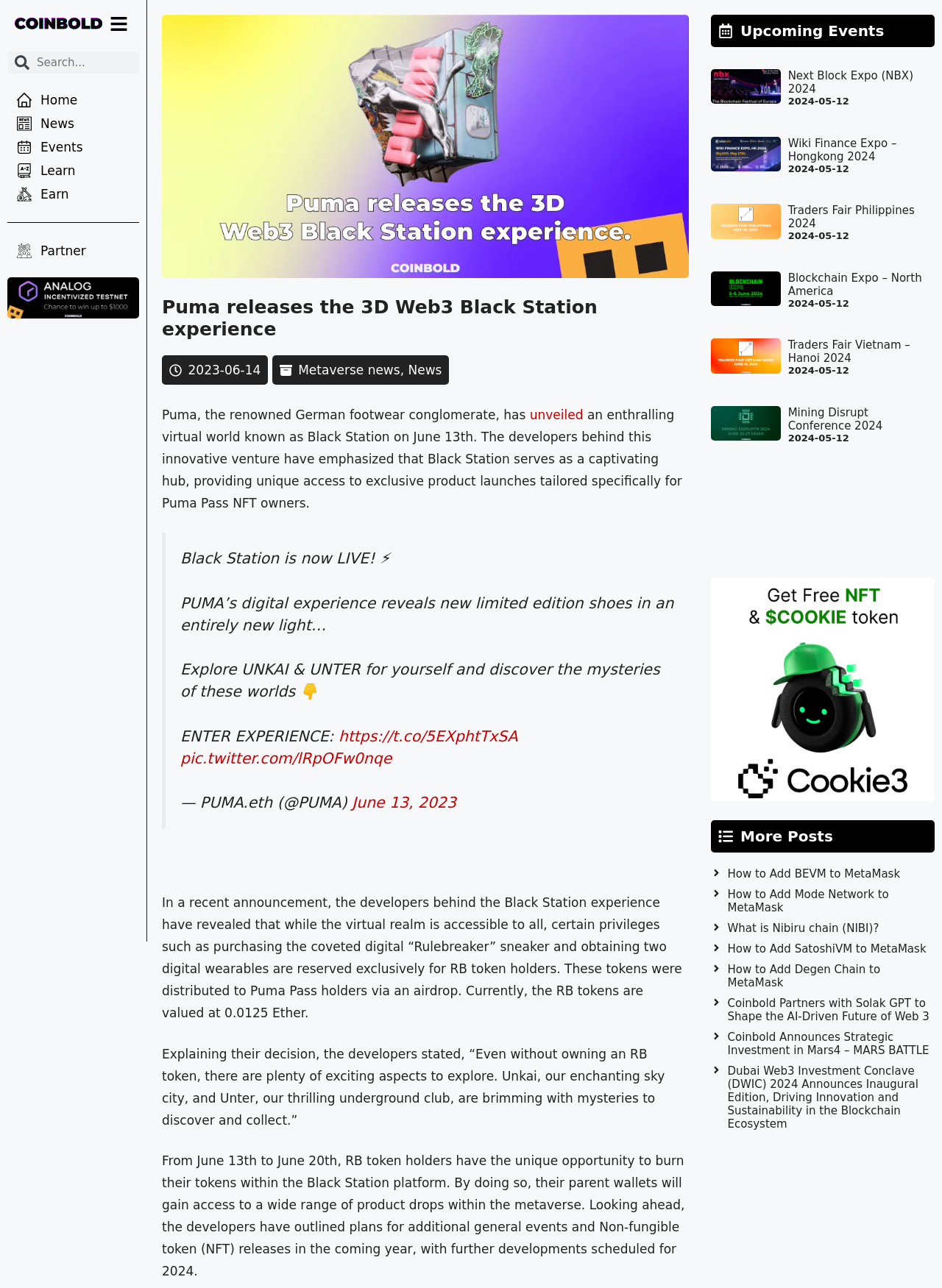What is the date when Black Station was launched?
Please interpret the details in the image and answer the question thoroughly.

According to the webpage, Black Station was launched on June 13th, and RB token holders have the unique opportunity to burn their tokens within the Black Station platform from June 13th to June 20th.